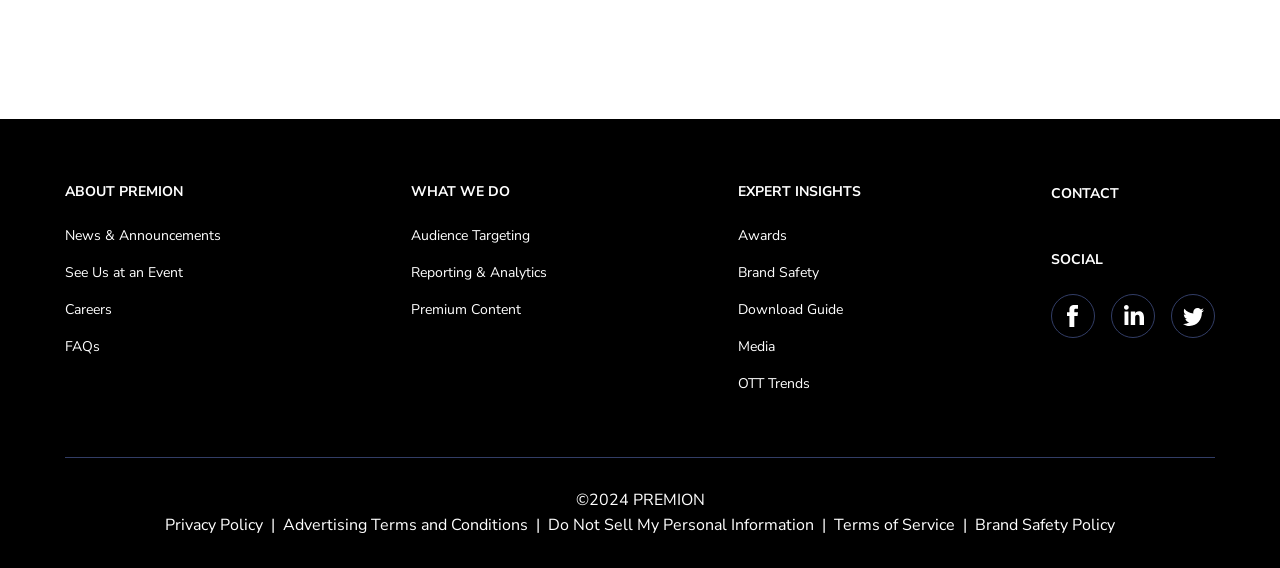Specify the bounding box coordinates of the area to click in order to follow the given instruction: "Click ABOUT PREMION."

[0.051, 0.323, 0.173, 0.355]